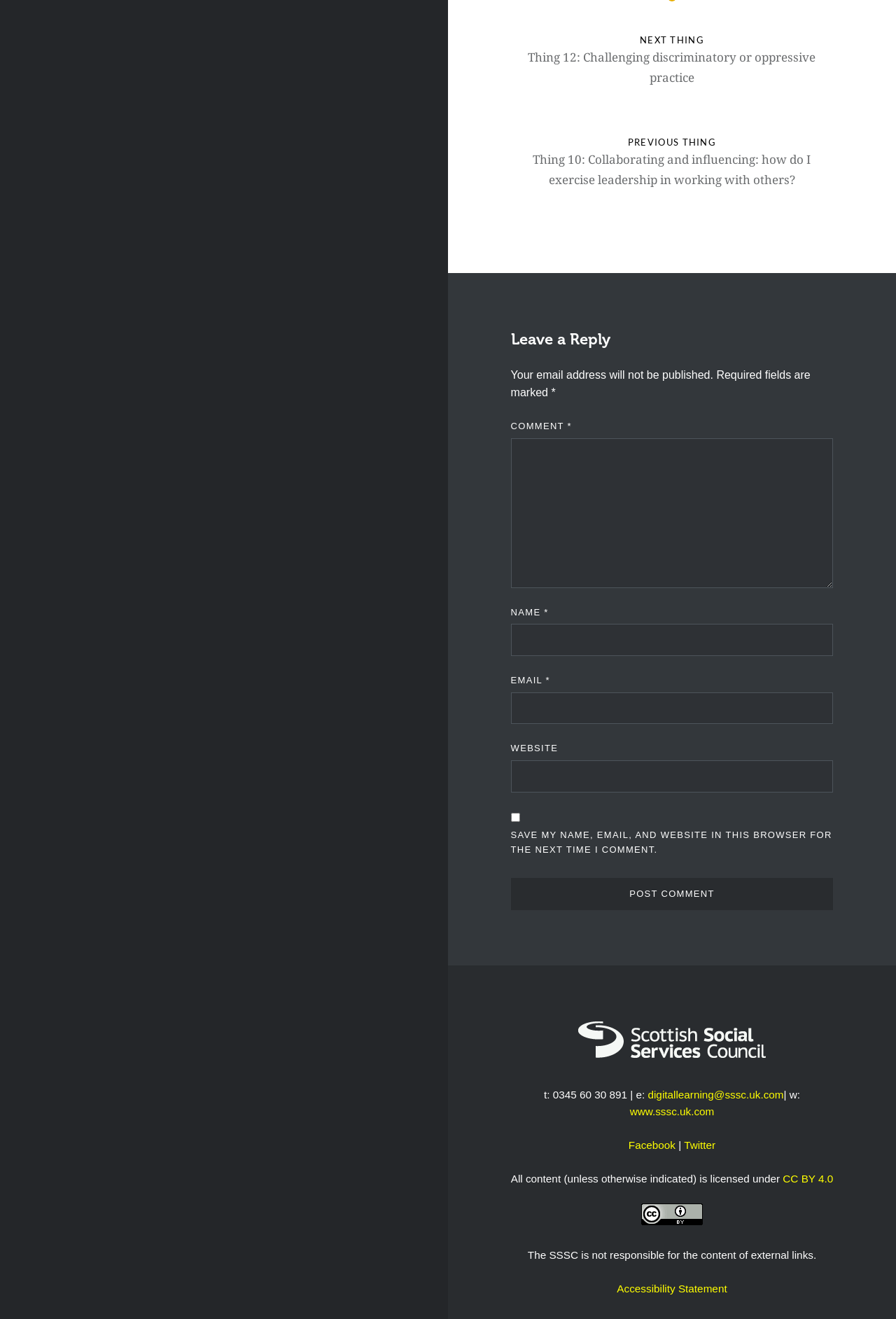Please provide a detailed answer to the question below based on the screenshot: 
What is the license for the content on this webpage?

The webpage has a statement at the bottom indicating that all content is licensed under CC BY 4.0, which is a Creative Commons license that allows for sharing and adaptation of the content under certain conditions.